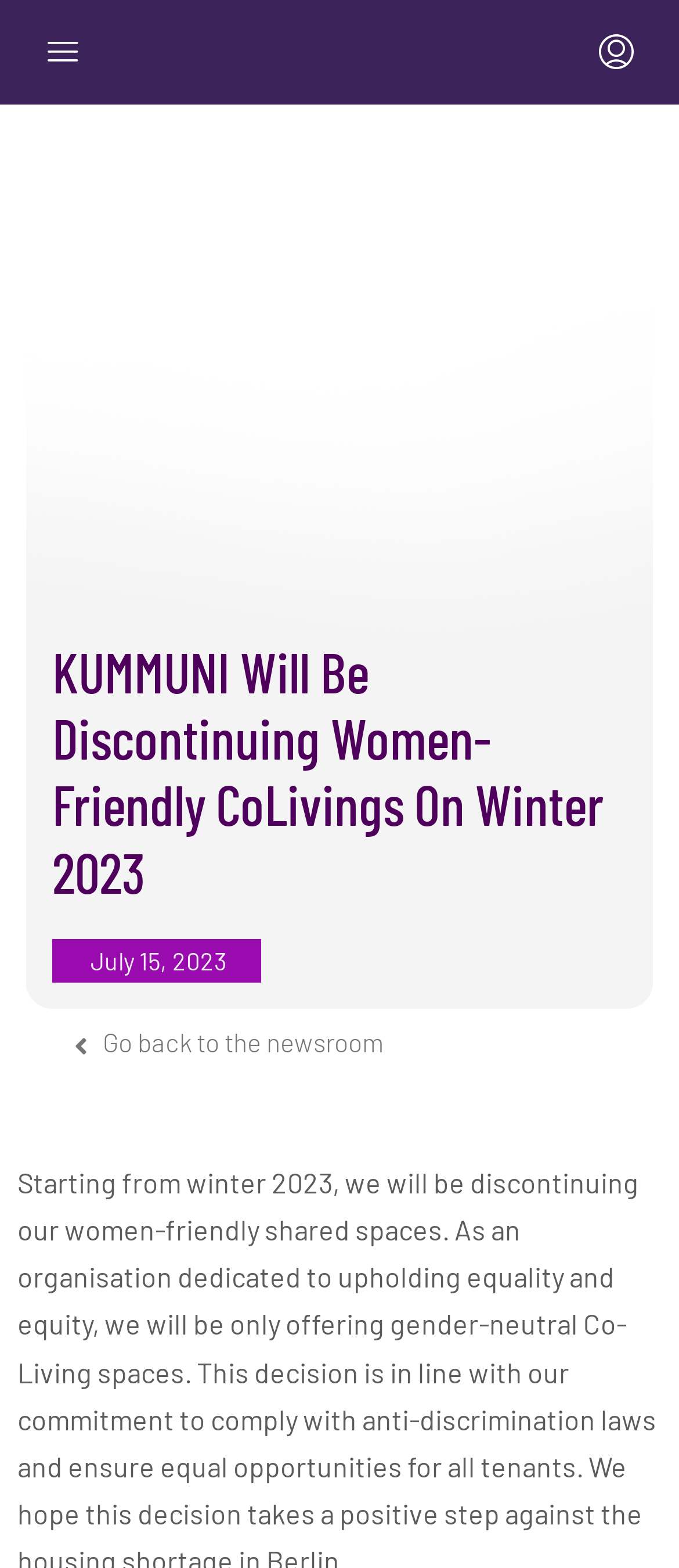Answer the following inquiry with a single word or phrase:
How many buttons are on the top?

2